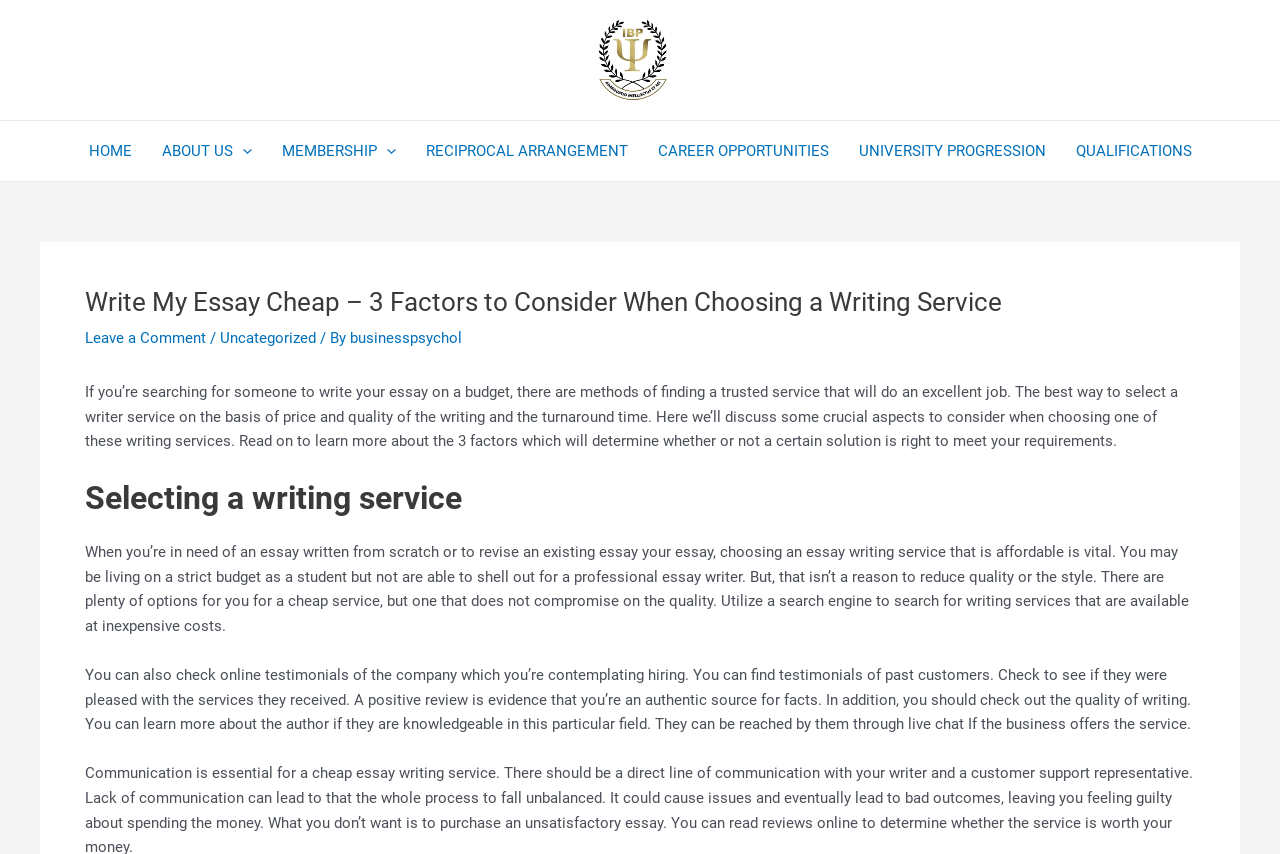Locate the bounding box coordinates of the element's region that should be clicked to carry out the following instruction: "Click HOME". The coordinates need to be four float numbers between 0 and 1, i.e., [left, top, right, bottom].

[0.057, 0.142, 0.114, 0.212]